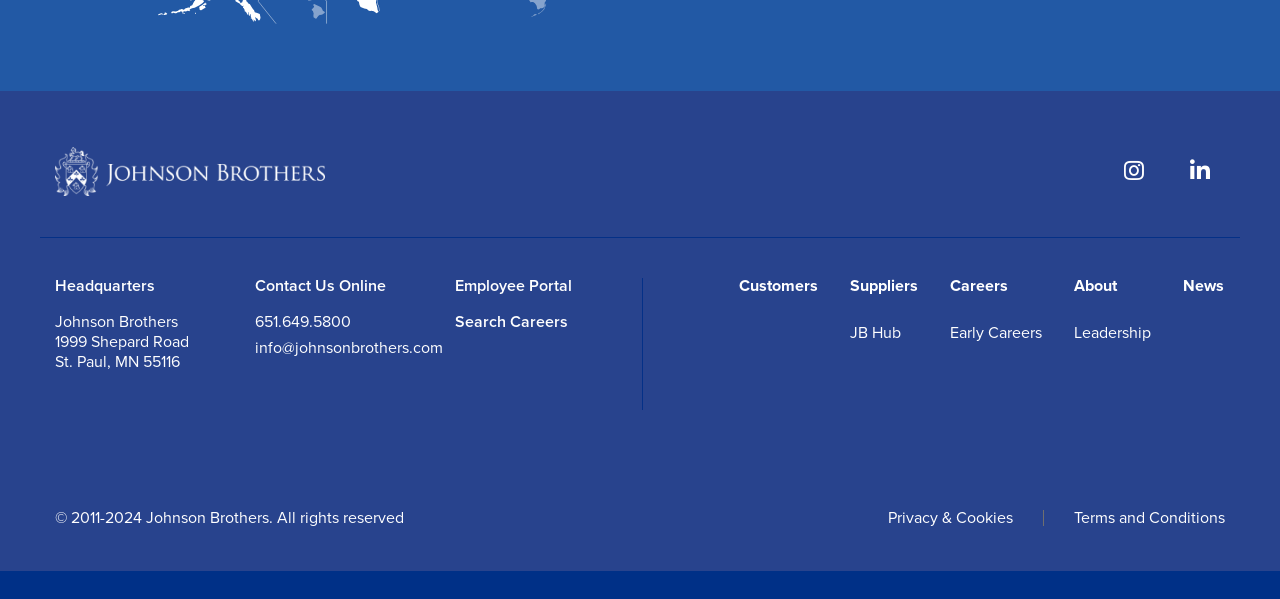Please provide the bounding box coordinates for the element that needs to be clicked to perform the following instruction: "Filter by 'Air date'". The coordinates should be given as four float numbers between 0 and 1, i.e., [left, top, right, bottom].

None